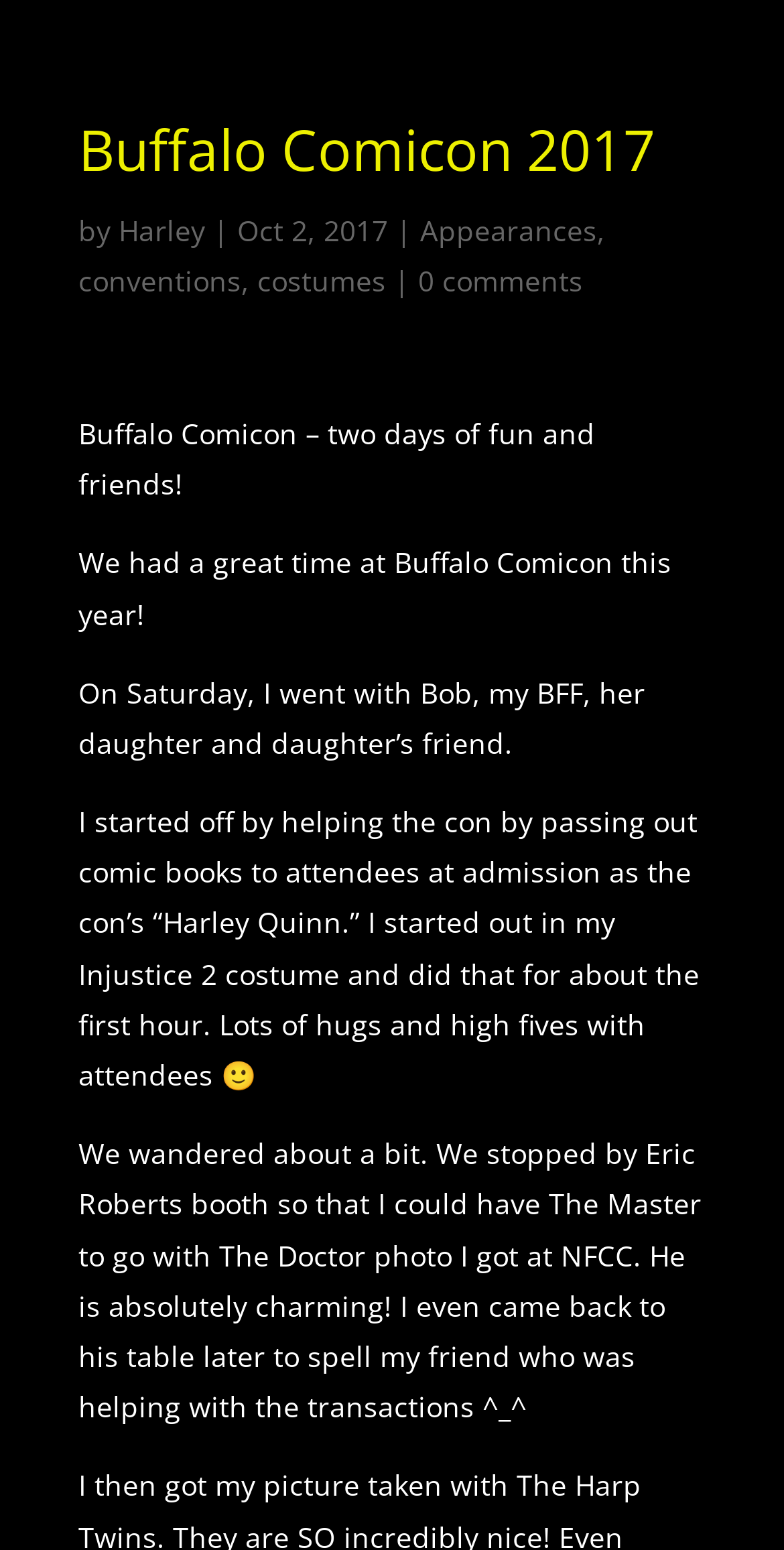Please provide a detailed answer to the question below based on the screenshot: 
Who is the author of the article?

The author of the article is mentioned in the link 'Harley' which is located next to the text 'by' at the top of the webpage.